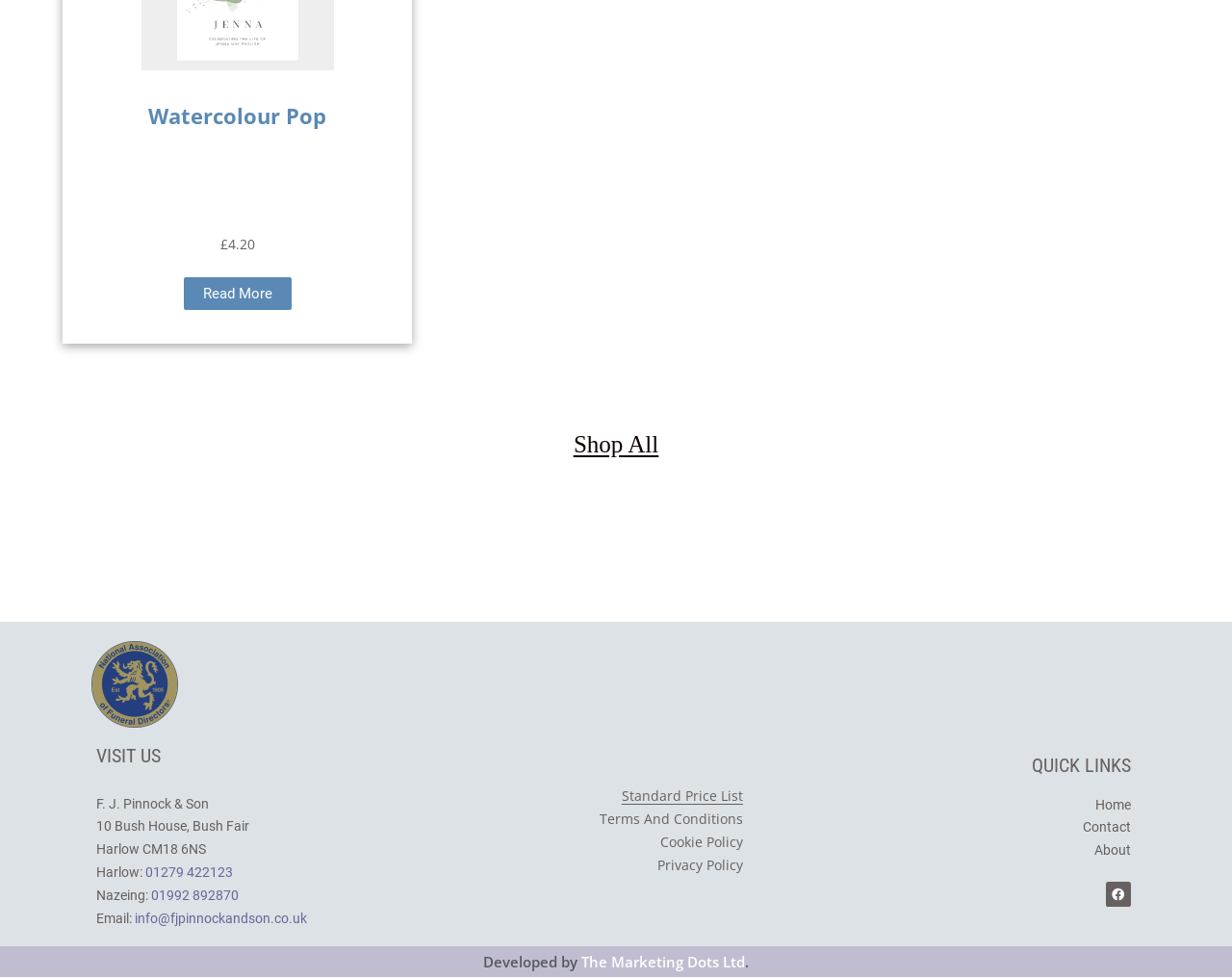What is the phone number of the Nazeing store?
Answer the question based on the image using a single word or a brief phrase.

01992 892870